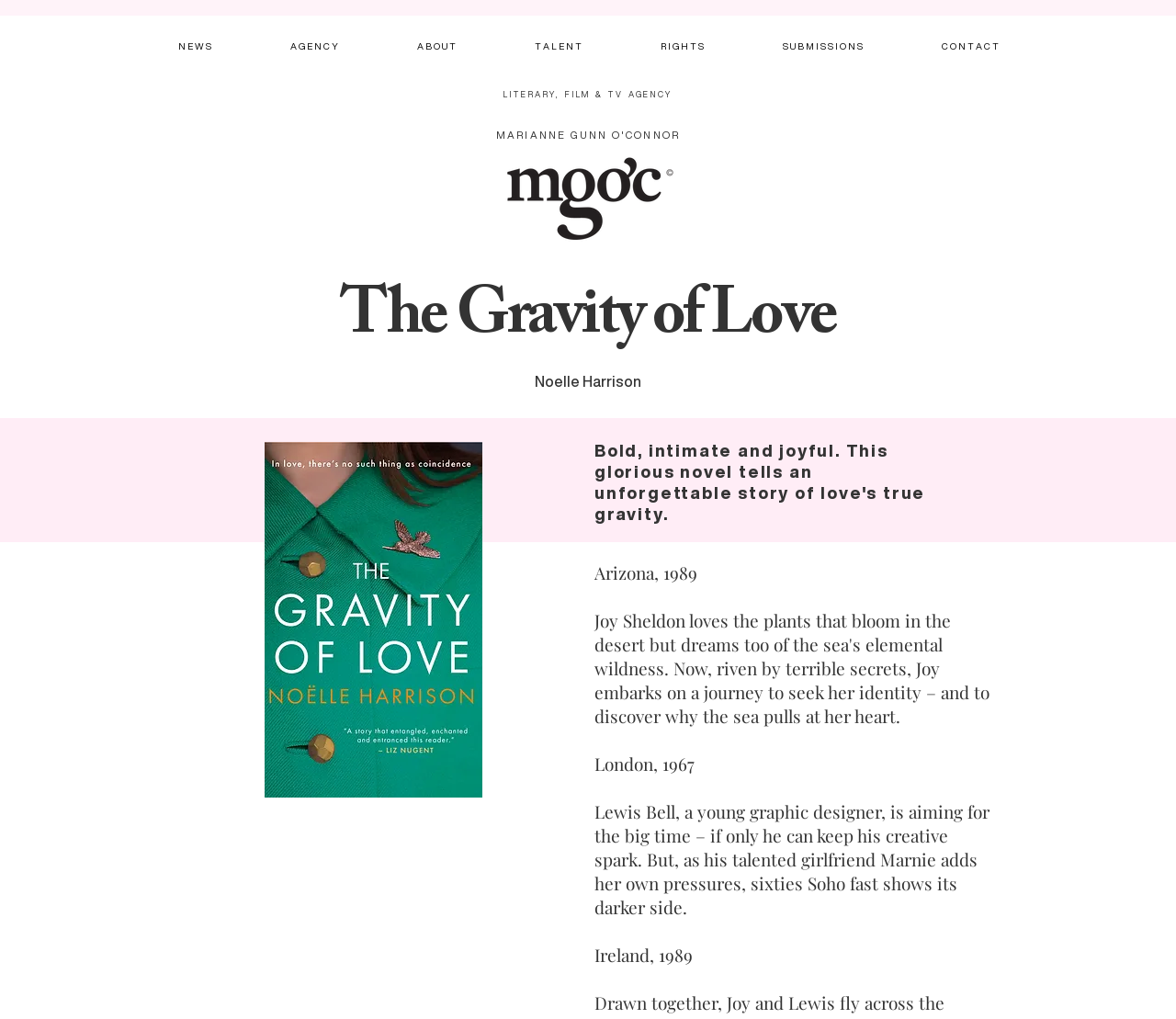Extract the bounding box coordinates of the UI element described by: "A B O U T". The coordinates should include four float numbers ranging from 0 to 1, e.g., [left, top, right, bottom].

[0.321, 0.023, 0.421, 0.068]